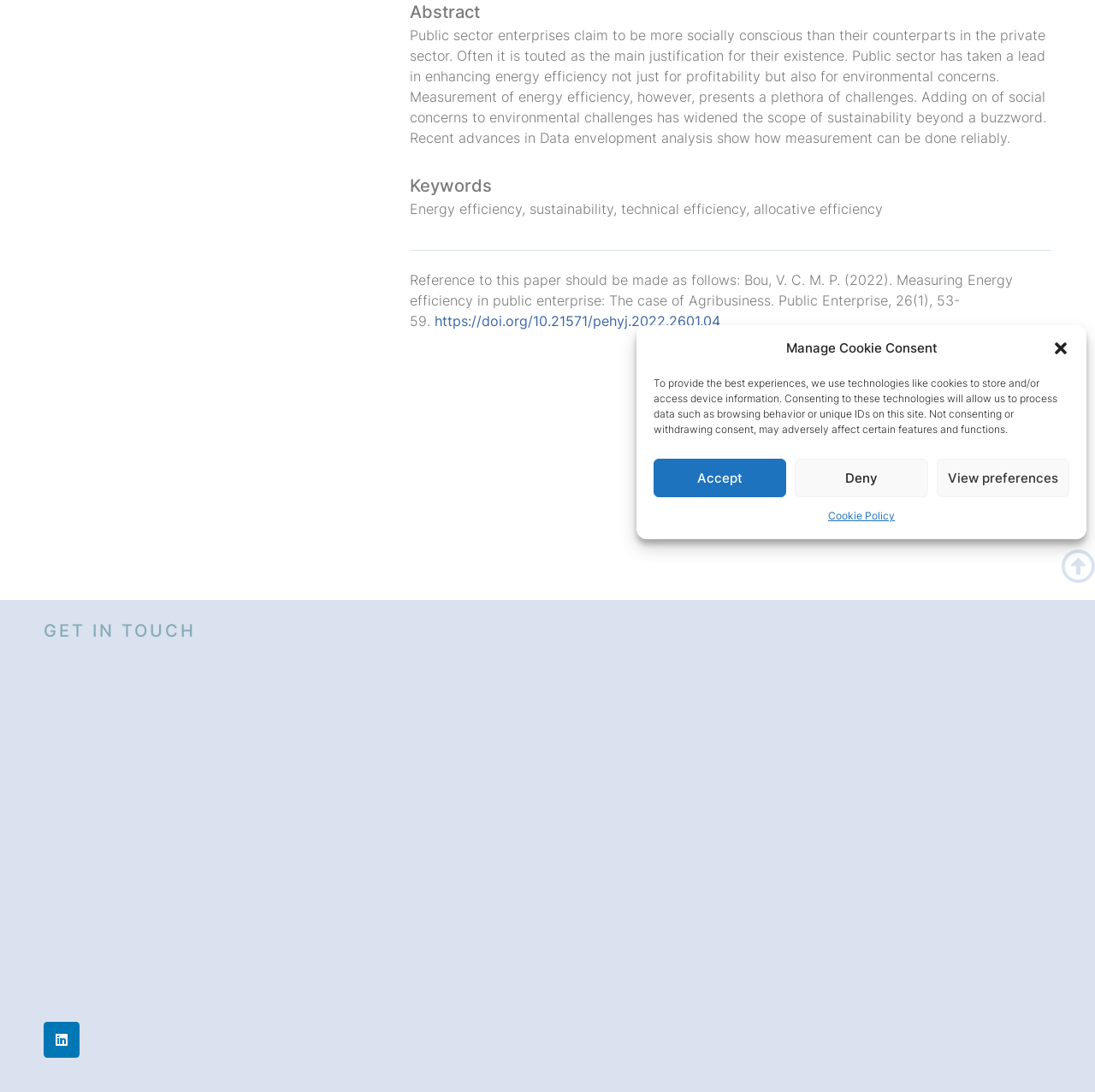Find the bounding box coordinates for the element described here: "Accept".

[0.597, 0.42, 0.718, 0.455]